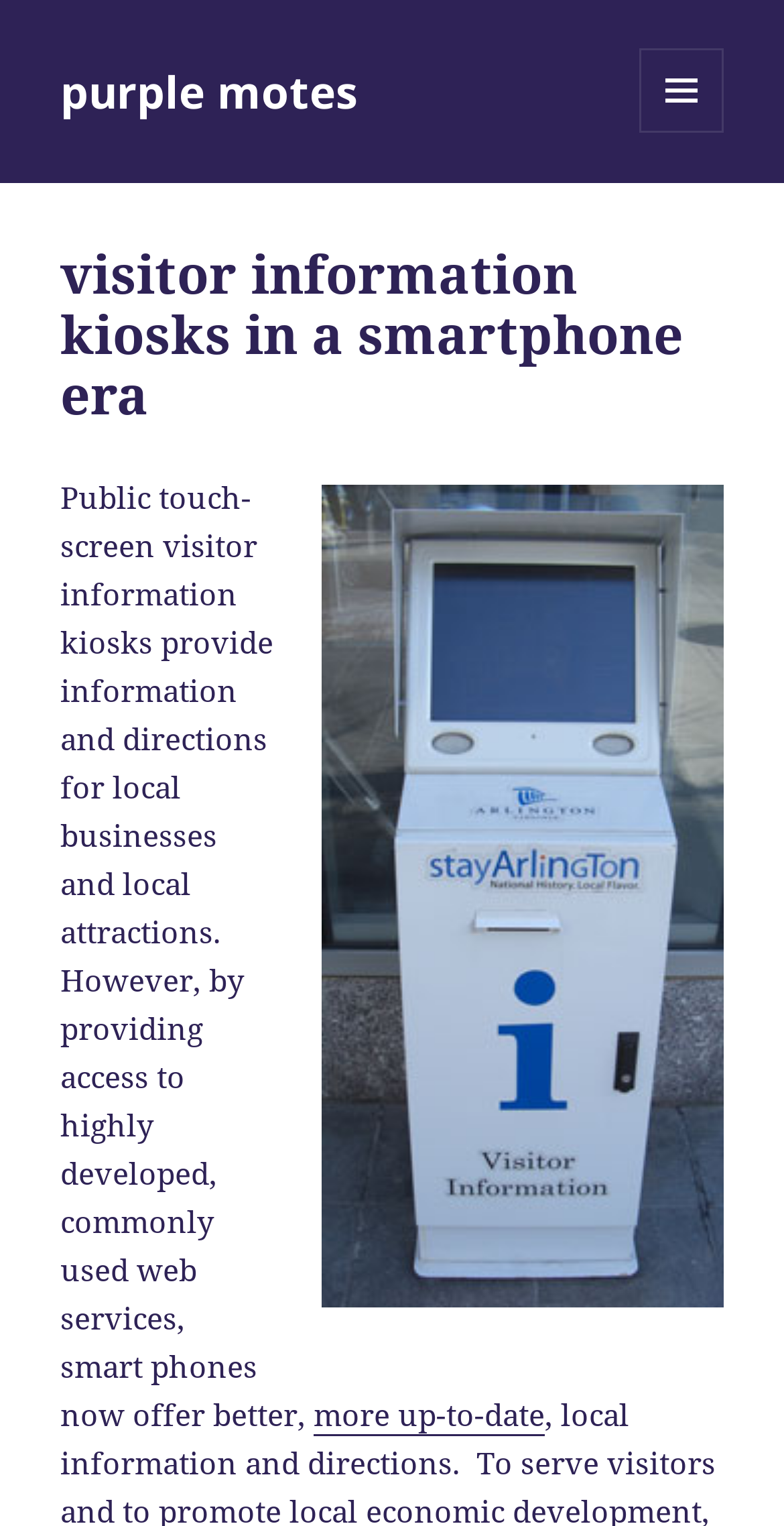Using the details in the image, give a detailed response to the question below:
What is an alternative to public kiosks?

I deduced this answer by understanding the context of the webpage, which compares public kiosks to smart phones, stating that smart phones now offer better services.